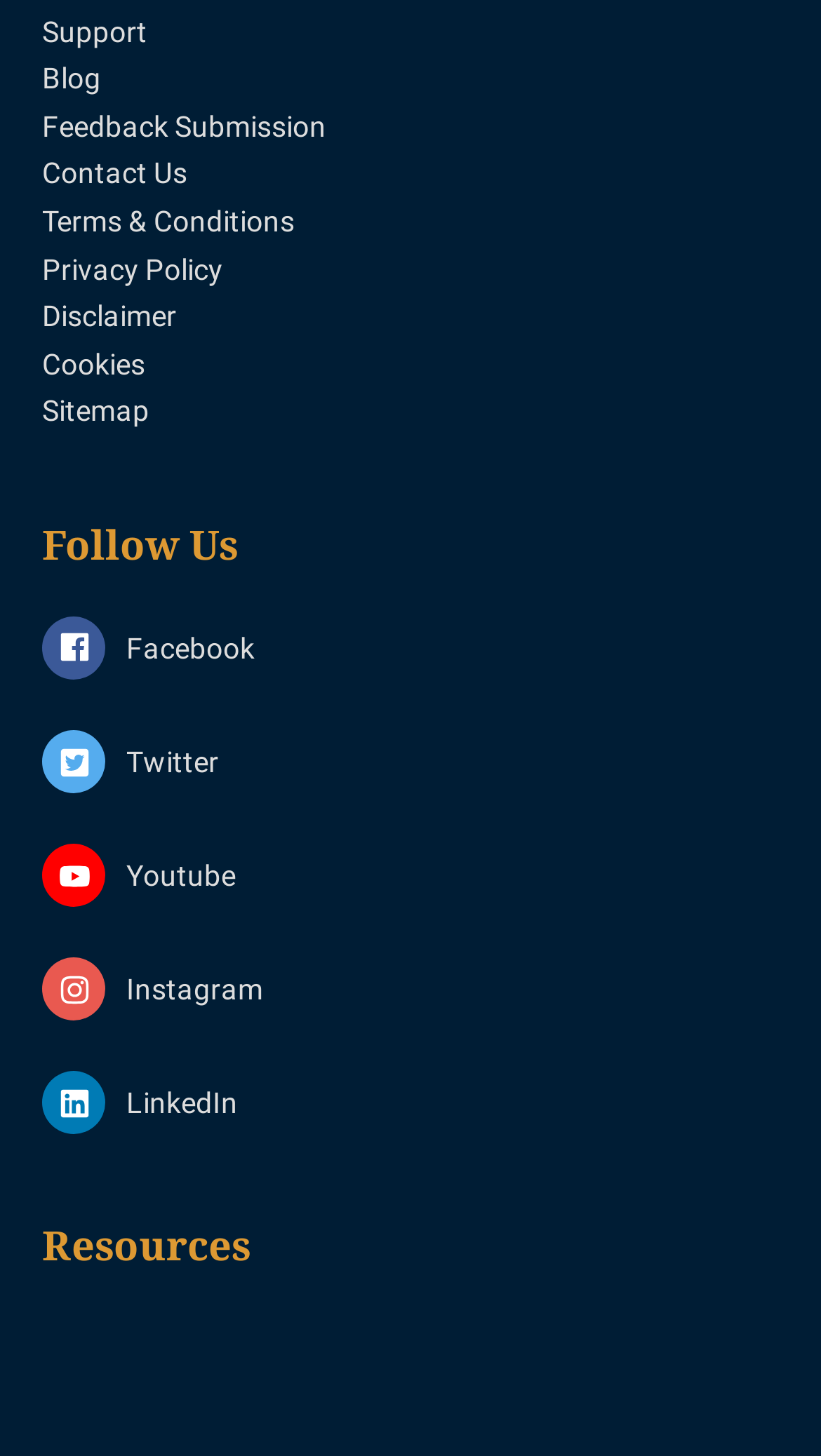Please determine the bounding box coordinates for the UI element described here. Use the format (top-left x, top-left y, bottom-right x, bottom-right y) with values bounded between 0 and 1: Feedback Submission

[0.051, 0.075, 0.397, 0.098]